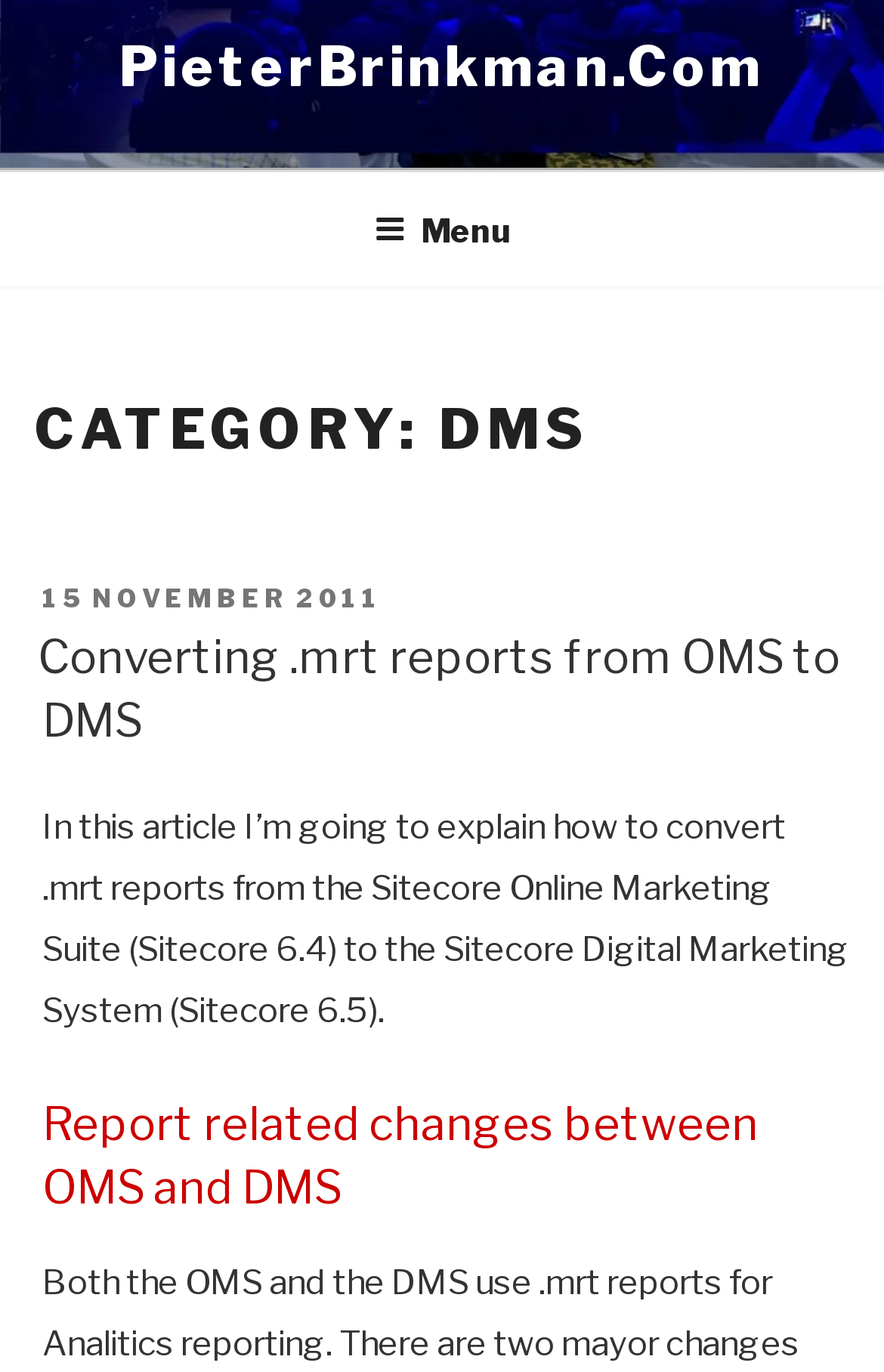What is the category of the current page?
Look at the screenshot and give a one-word or phrase answer.

DMS